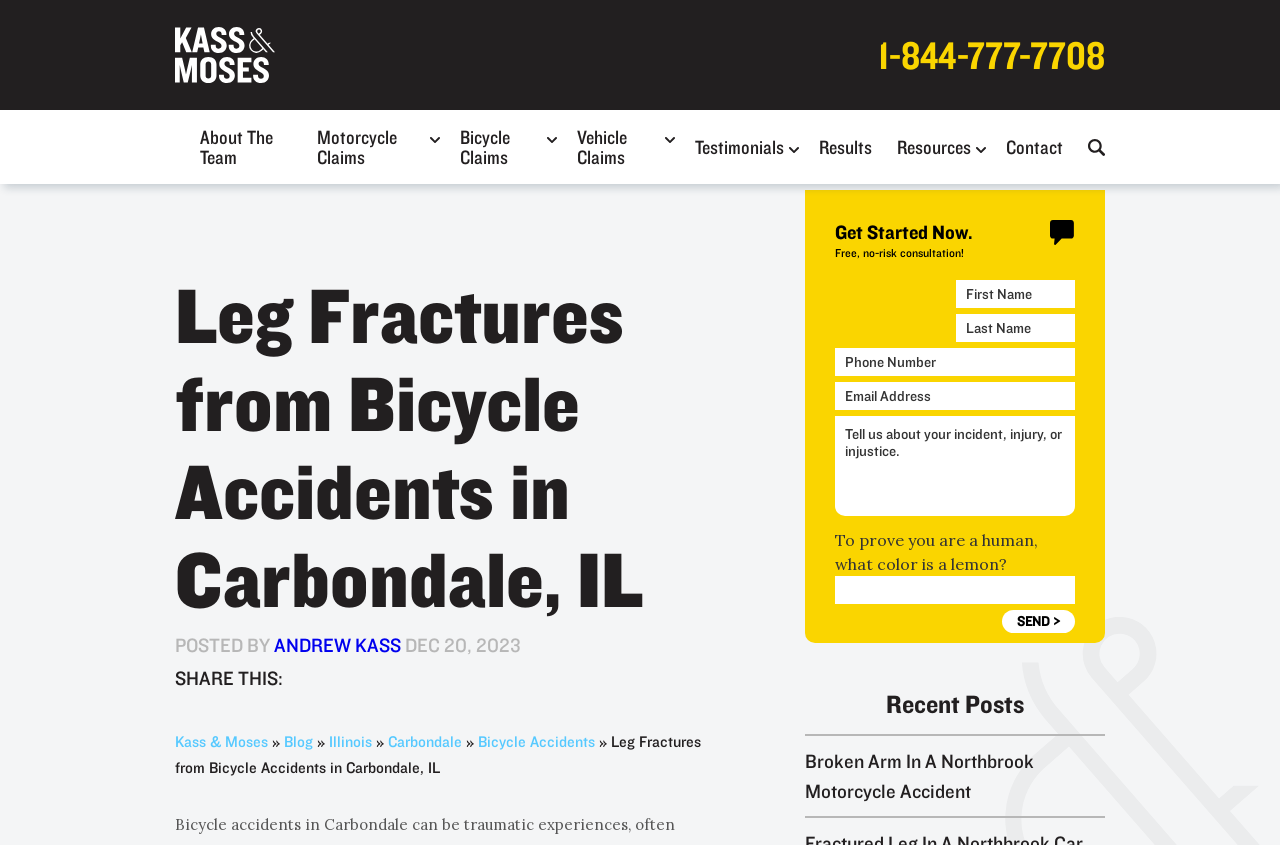Illustrate the webpage with a detailed description.

This webpage appears to be a law firm's website, specifically focused on bicycle accidents in Carbondale, Illinois. At the top left, there is a logo and a link to the law firm's name, "Kass & Moses". Next to it, there is a phone number link "1-844-777-7708". 

Below the logo, there is a navigation menu with links to various sections of the website, including "About The Team", "Motorcycle Claims", "Bicycle Claims", "Vehicle Claims", "Testimonials", "Results", "Resources", and "Contact". Each of these links has a corresponding image next to it.

The main content of the webpage is divided into two sections. On the left, there is a header with the title "Leg Fractures from Bicycle Accidents in Carbondale, IL" and a subheading "POSTED BY ANDREW KASS on DEC 20, 2023". Below this, there are social media sharing links and a breadcrumb navigation menu with links to the law firm's blog, Illinois, Carbondale, and Bicycle Accidents.

On the right side, there is a call-to-action section with a heading "Get Started Now." and a subheading "Free, no-risk consultation!". Below this, there is a contact form with several text input fields and a submit button. There is also a captcha question "To prove you are a human, what color is a lemon?" to prevent spam submissions.

At the bottom of the page, there is a section titled "Recent Posts" with a link to a blog post "Broken Arm In A Northbrook Motorcycle Accident".